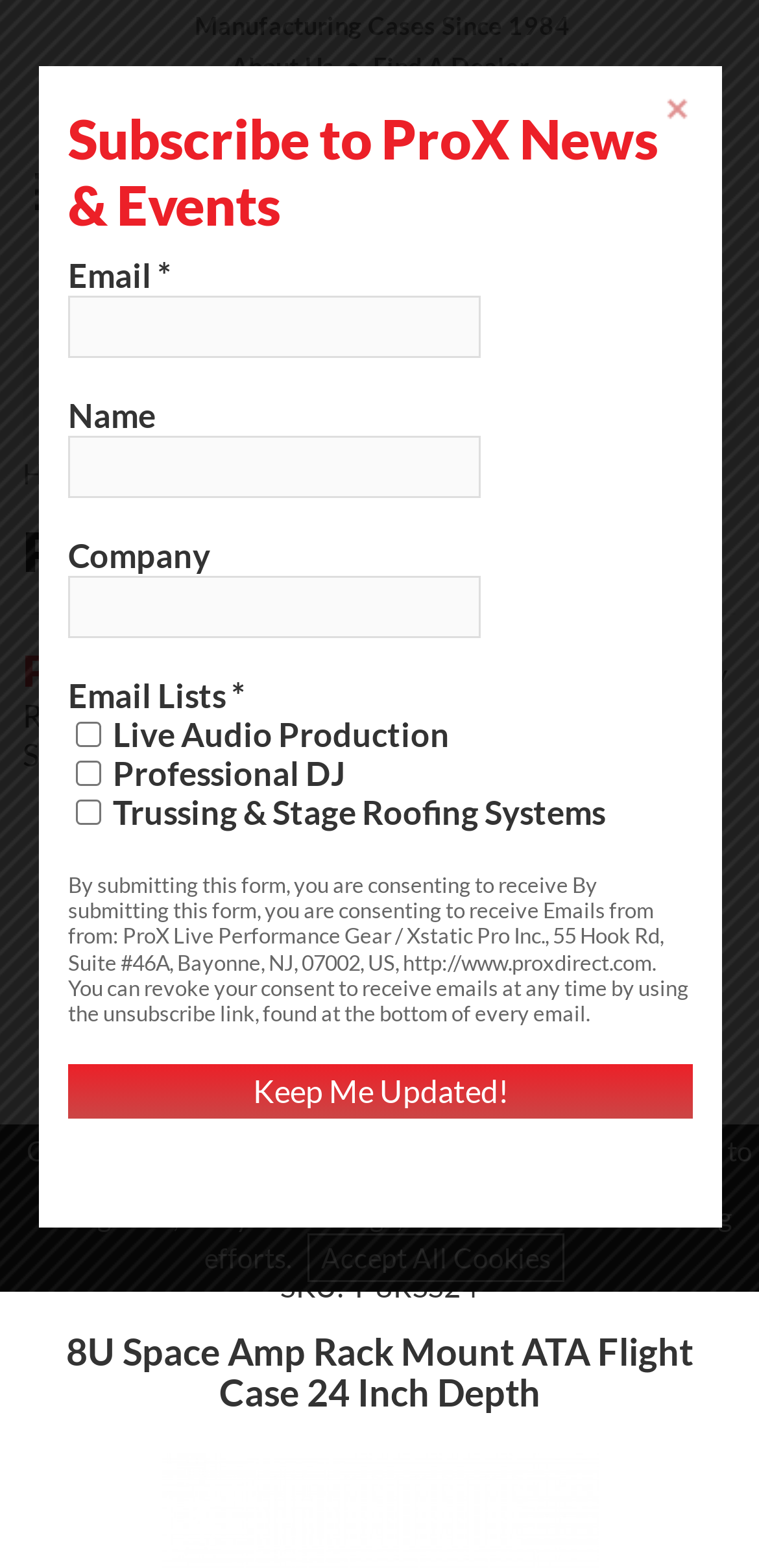How can I find a dealer for ProX products?
Provide a short answer using one word or a brief phrase based on the image.

Use the 'Find A Dealer' link